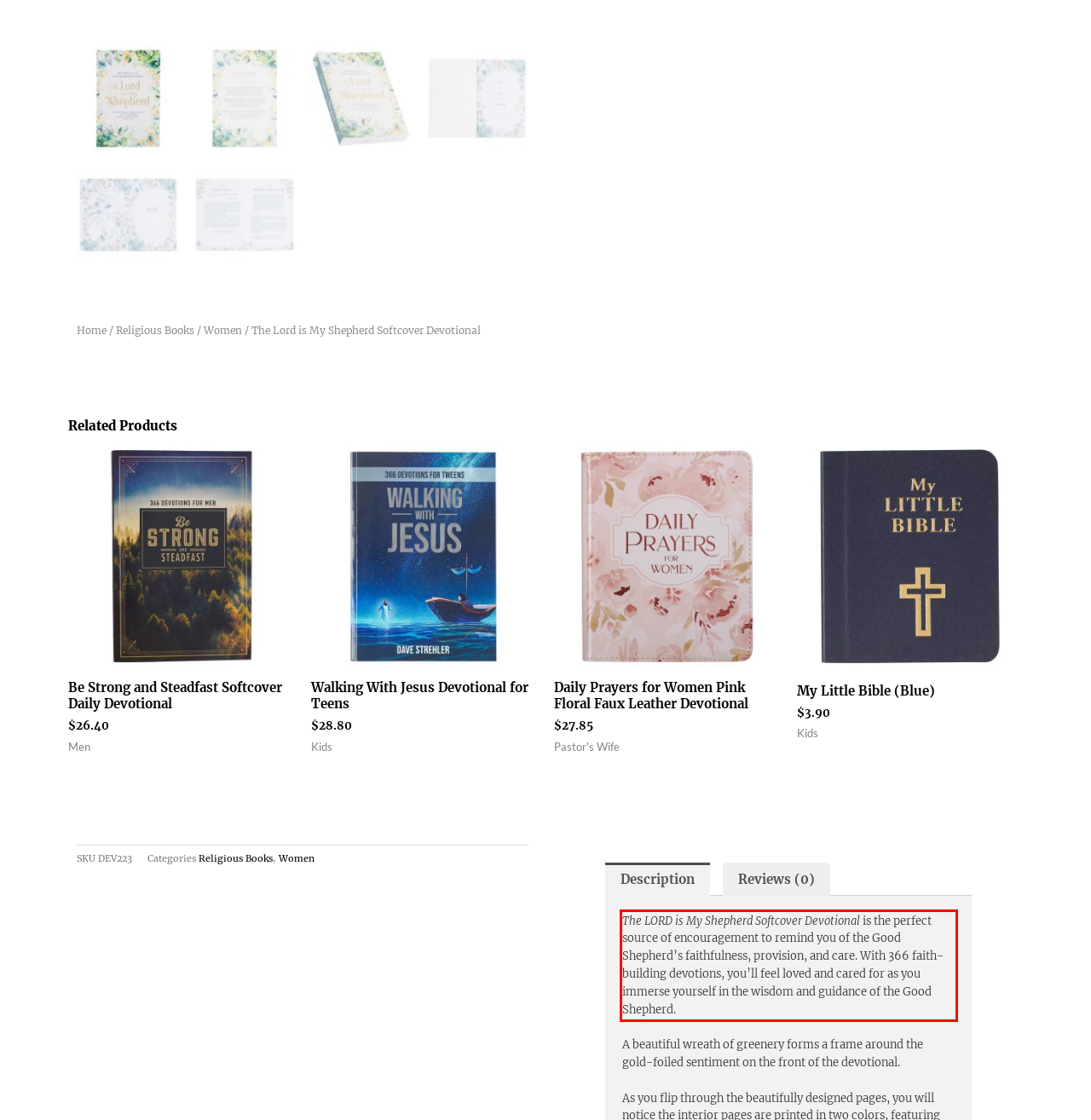You are presented with a webpage screenshot featuring a red bounding box. Perform OCR on the text inside the red bounding box and extract the content.

The LORD is My Shepherd Softcover Devotional is the perfect source of encouragement to remind you of the Good Shepherd’s faithfulness, provision, and care. With 366 faith-building devotions, you’ll feel loved and cared for as you immerse yourself in the wisdom and guidance of the Good Shepherd.